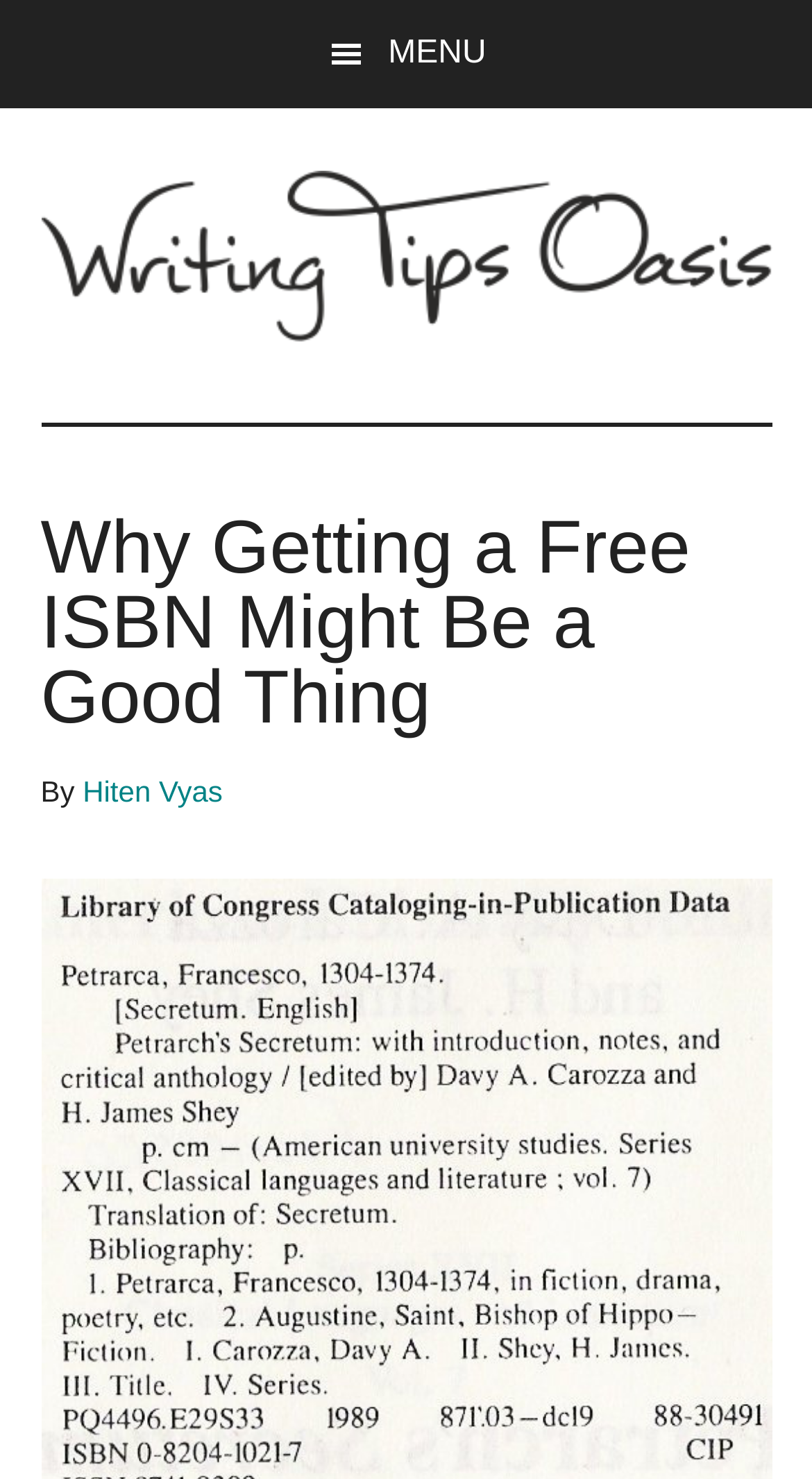What is the name of the website?
Using the image as a reference, answer the question with a short word or phrase.

Writing Tips Oasis